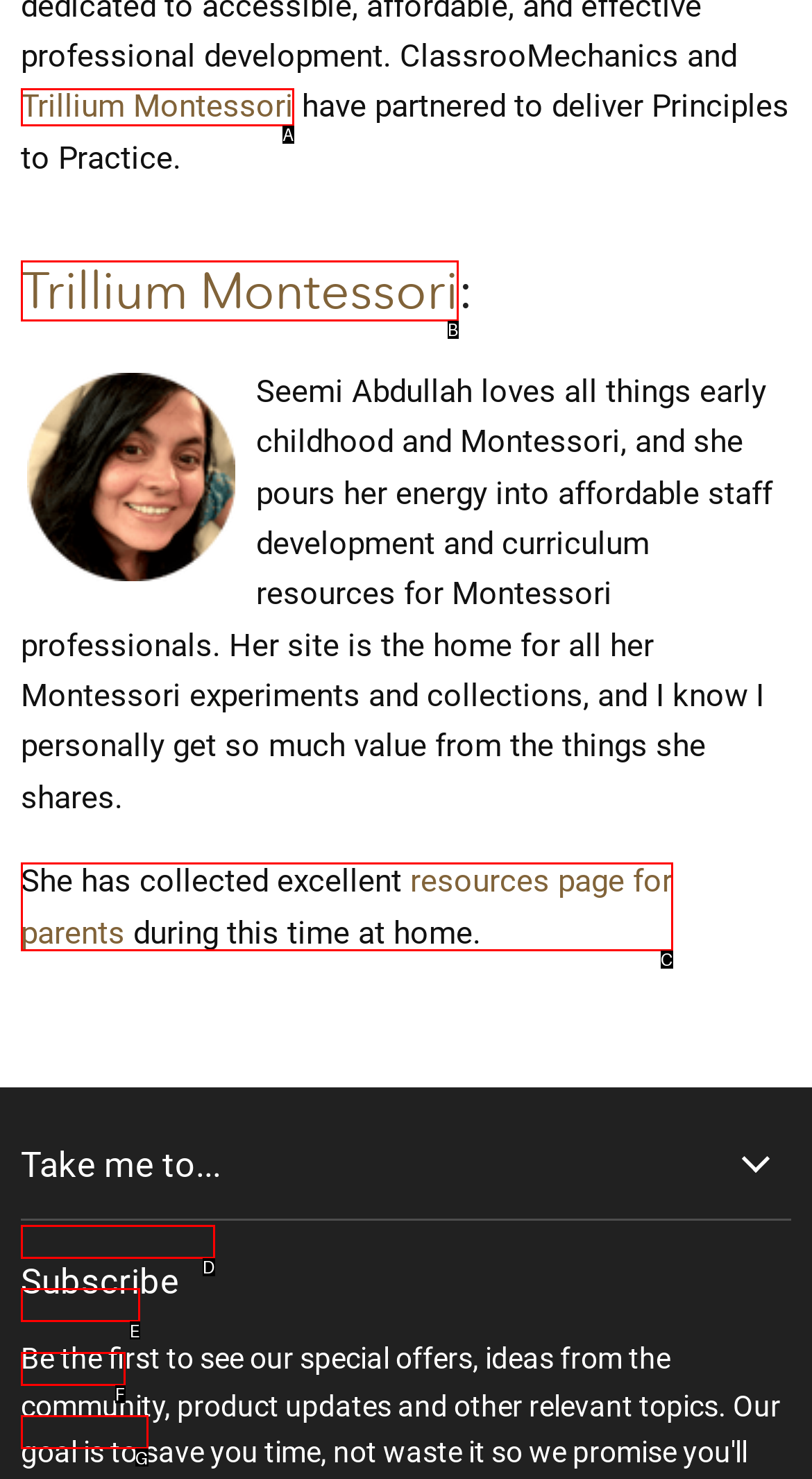Tell me which one HTML element best matches the description: Trillium Montessori
Answer with the option's letter from the given choices directly.

A